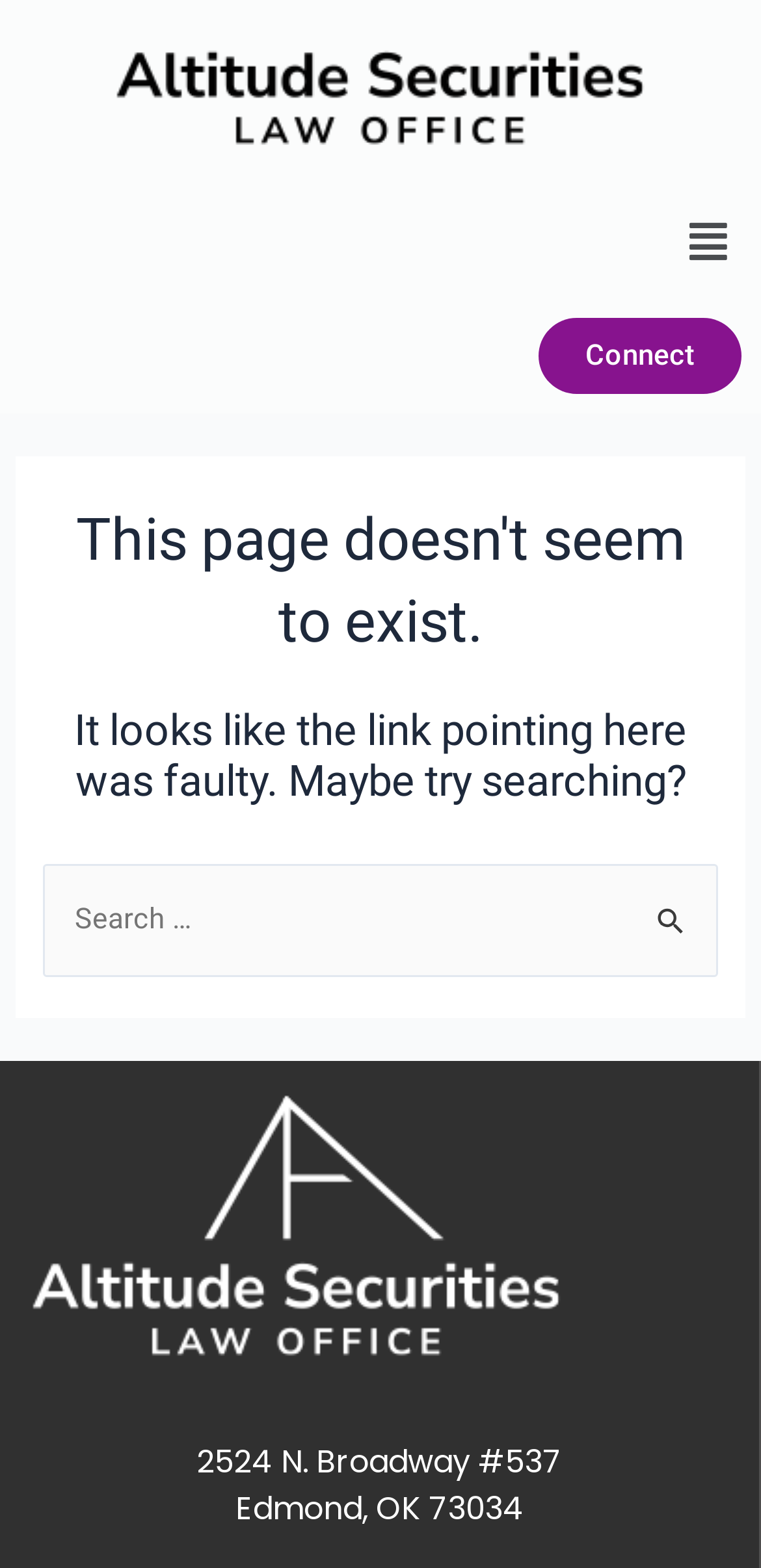What is the address of the law firm?
Based on the image, answer the question with as much detail as possible.

The address of the law firm is provided at the bottom of the page as a link, which is '2524 N. Broadway #537 Edmond, OK 73034'.